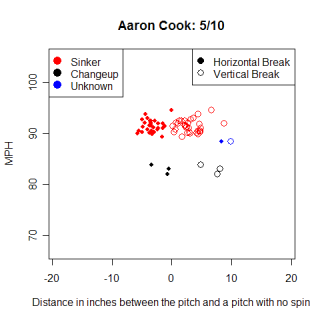What is the unit of measurement for pitch speed?
Using the details shown in the screenshot, provide a comprehensive answer to the question.

The y-axis in the scatter plot displays the pitch speed in miles per hour (MPH), allowing for a quantitative analysis of Cook's pitch velocity.